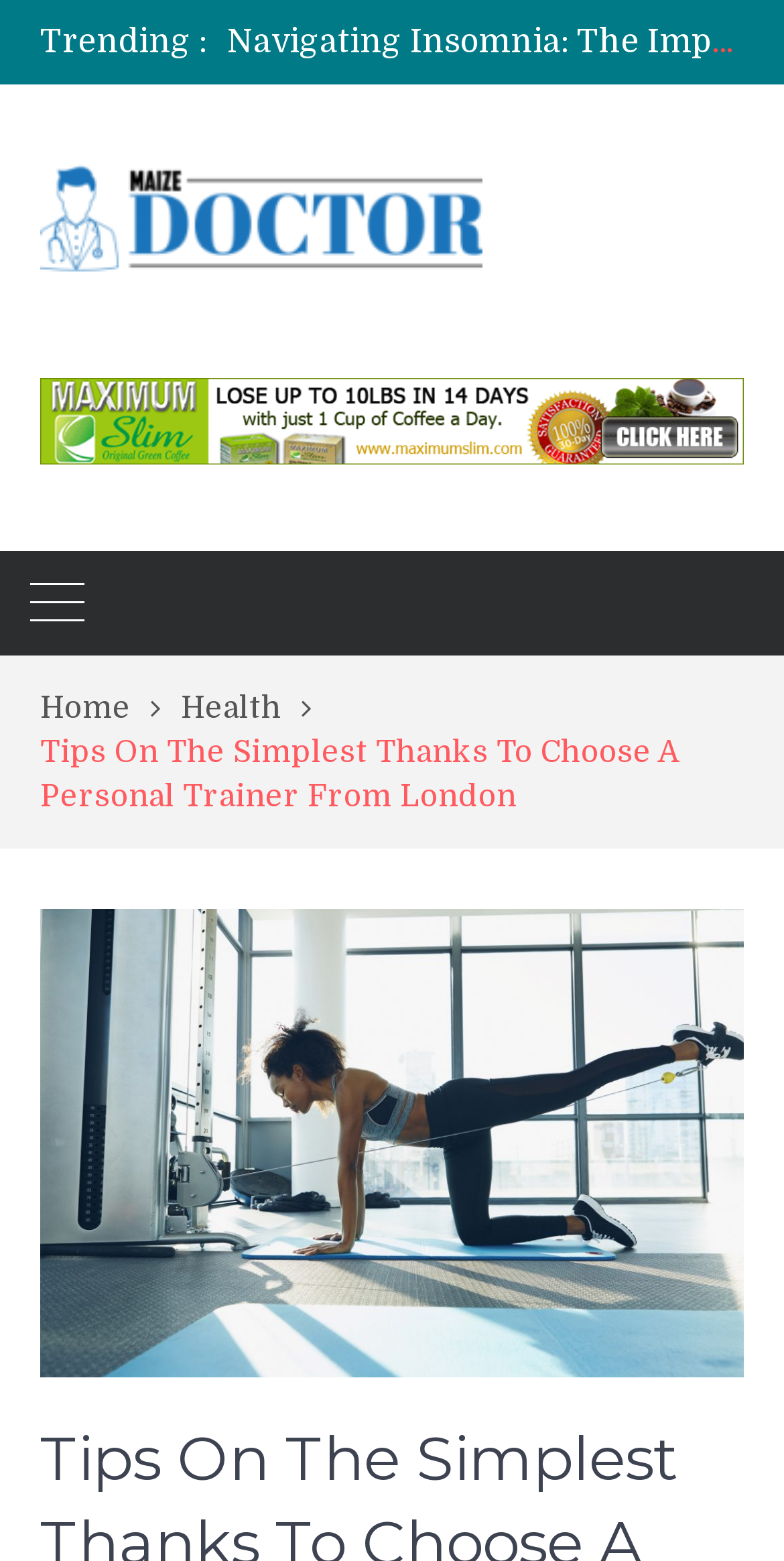Locate and provide the bounding box coordinates for the HTML element that matches this description: "alt="Maize Doctor"".

[0.051, 0.168, 0.615, 0.191]